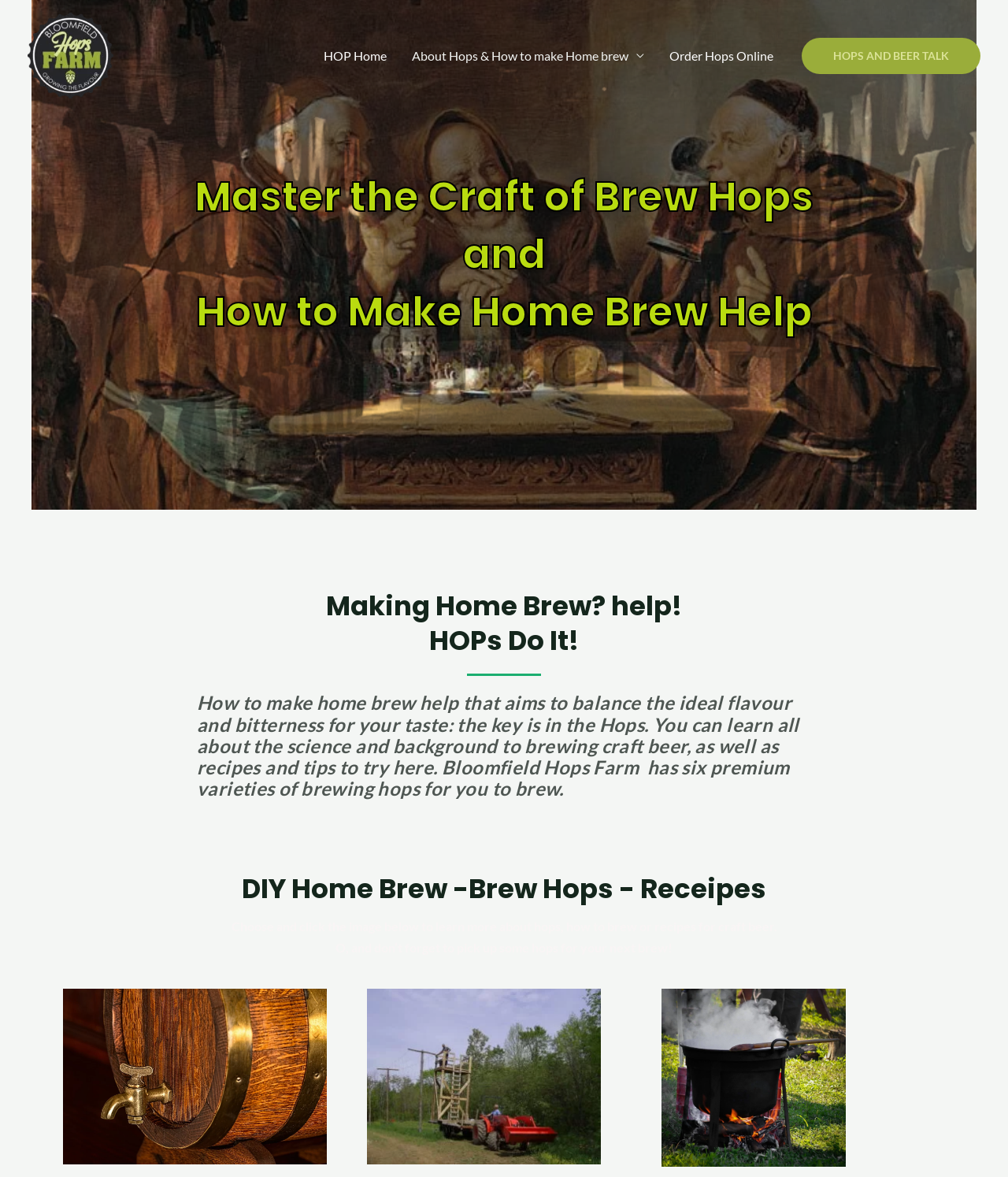Provide the bounding box coordinates in the format (top-left x, top-left y, bottom-right x, bottom-right y). All values are floating point numbers between 0 and 1. Determine the bounding box coordinate of the UI element described as: Iconic

None